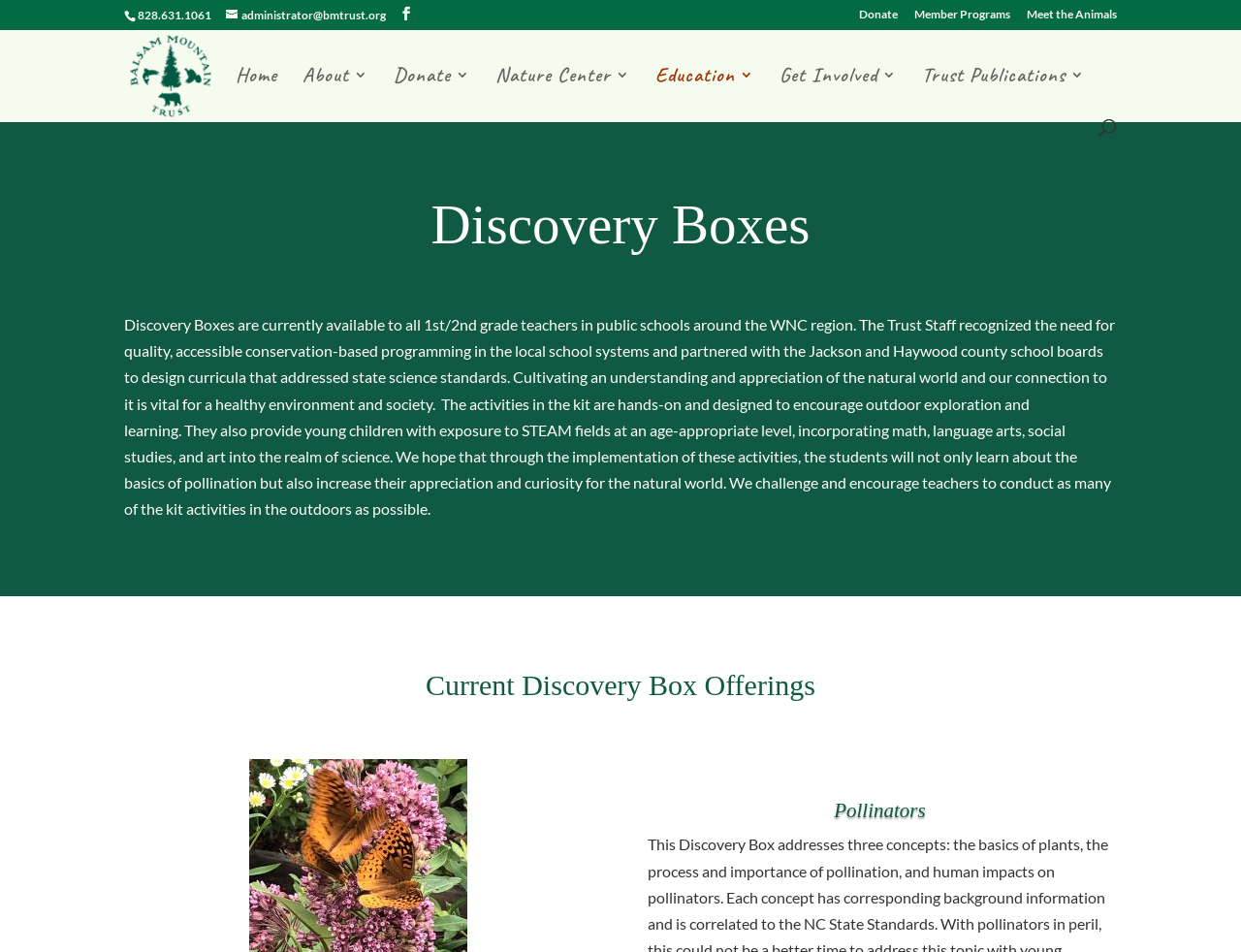What is the purpose of the Discovery Boxes? Using the information from the screenshot, answer with a single word or phrase.

Cultivating an understanding and appreciation of the natural world